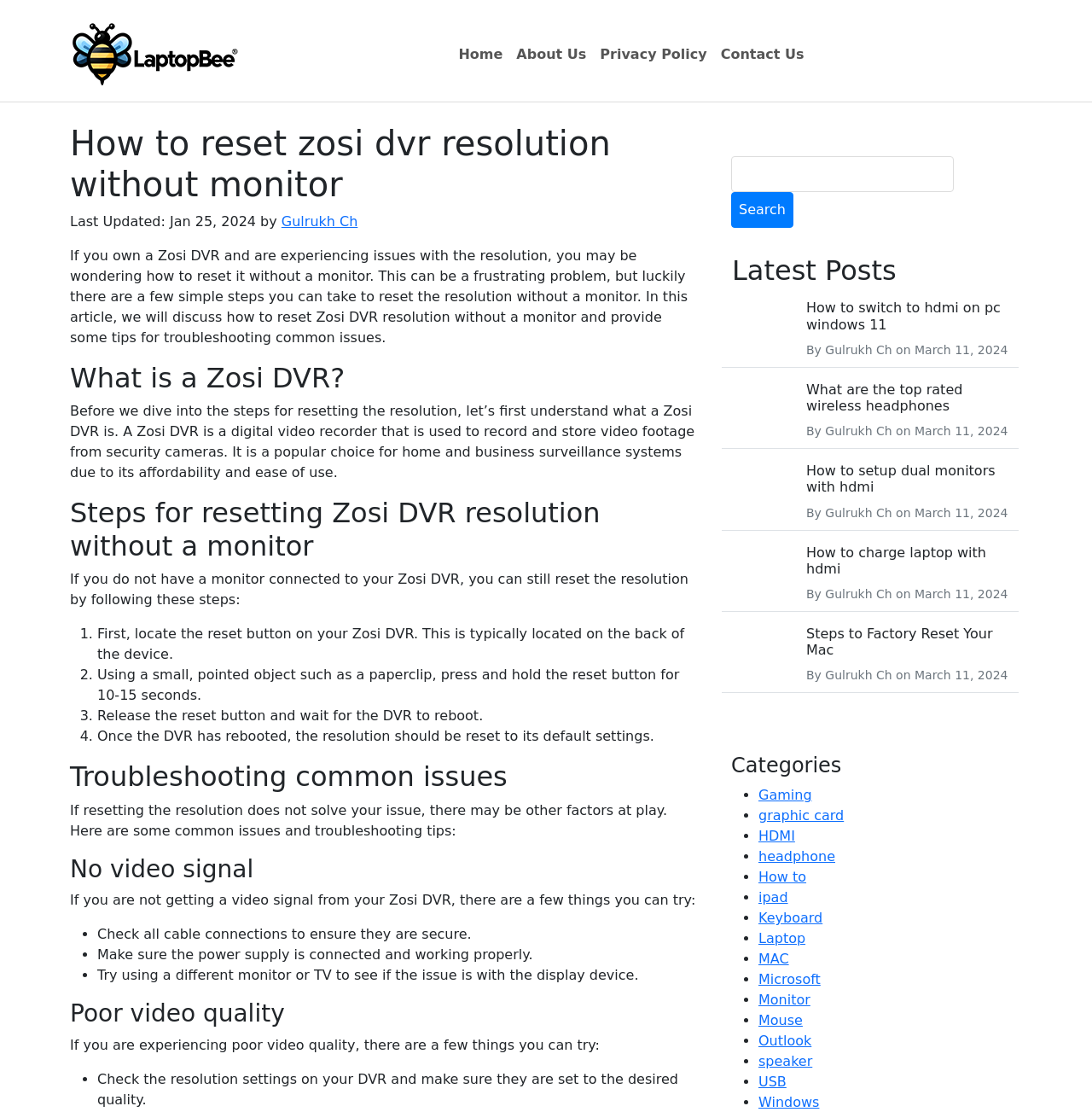Kindly determine the bounding box coordinates for the area that needs to be clicked to execute this instruction: "Search for something".

[0.67, 0.14, 0.873, 0.173]